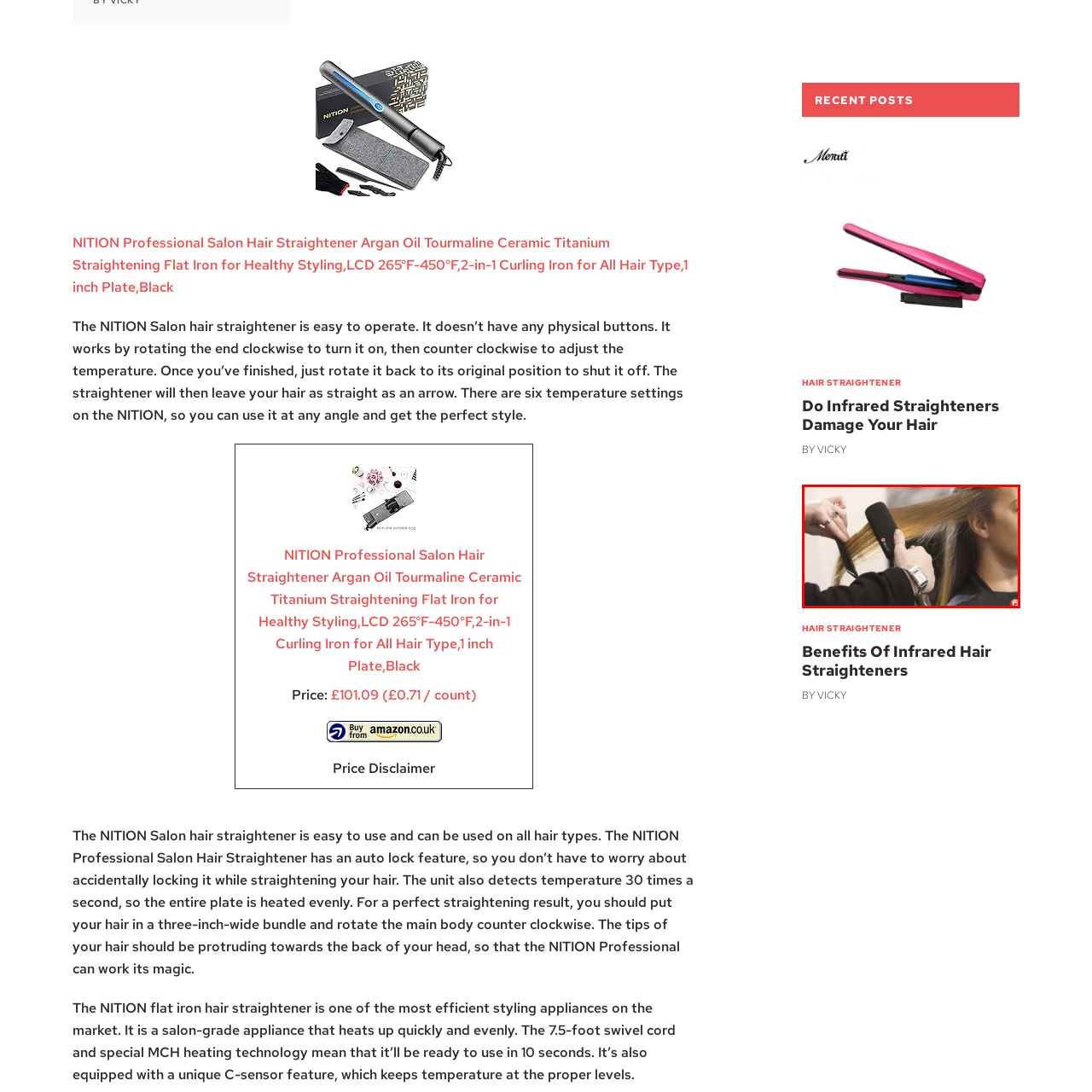Describe extensively the image that is situated inside the red border.

The image depicts a hair styling session where a stylist is using a professional flat iron to straighten a client’s hair. The stylist, wearing a black long-sleeve shirt and displaying rings on their fingers, carefully glides the heated iron through a section of long, straight hair, showcasing the tool's effectiveness in achieving a sleek, polished look. The client, whose hair is being styled, has a relaxed expression, indicating comfort during the process. This scene captures the essence of modern hair care and styling, emphasizing the importance of using quality tools, such as the NITION Professional Salon Hair Straightener, known for its advanced technology and user-friendly design, suitable for all hair types.